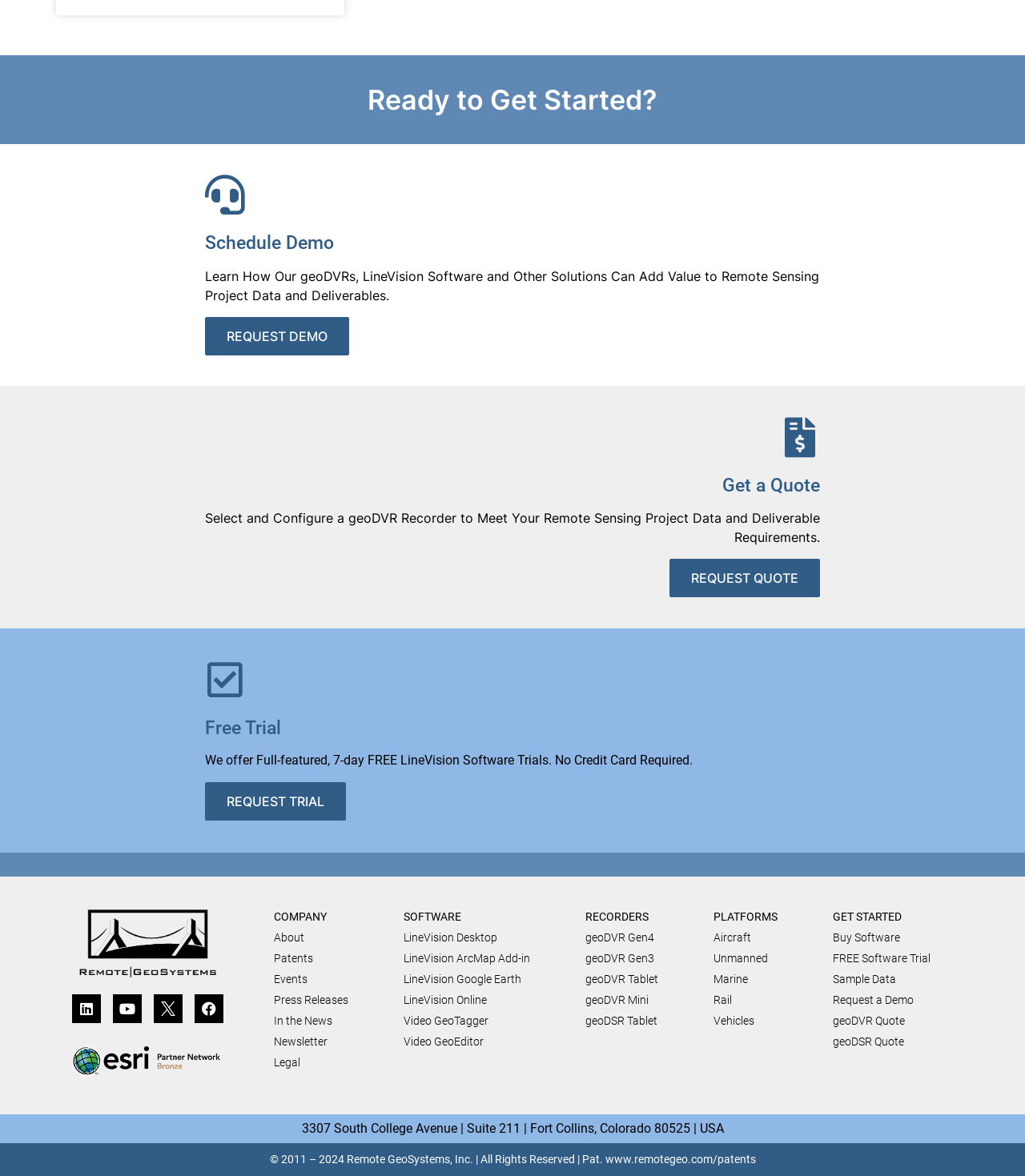What is the company name?
Please provide a single word or phrase in response based on the screenshot.

Remote GeoSystems